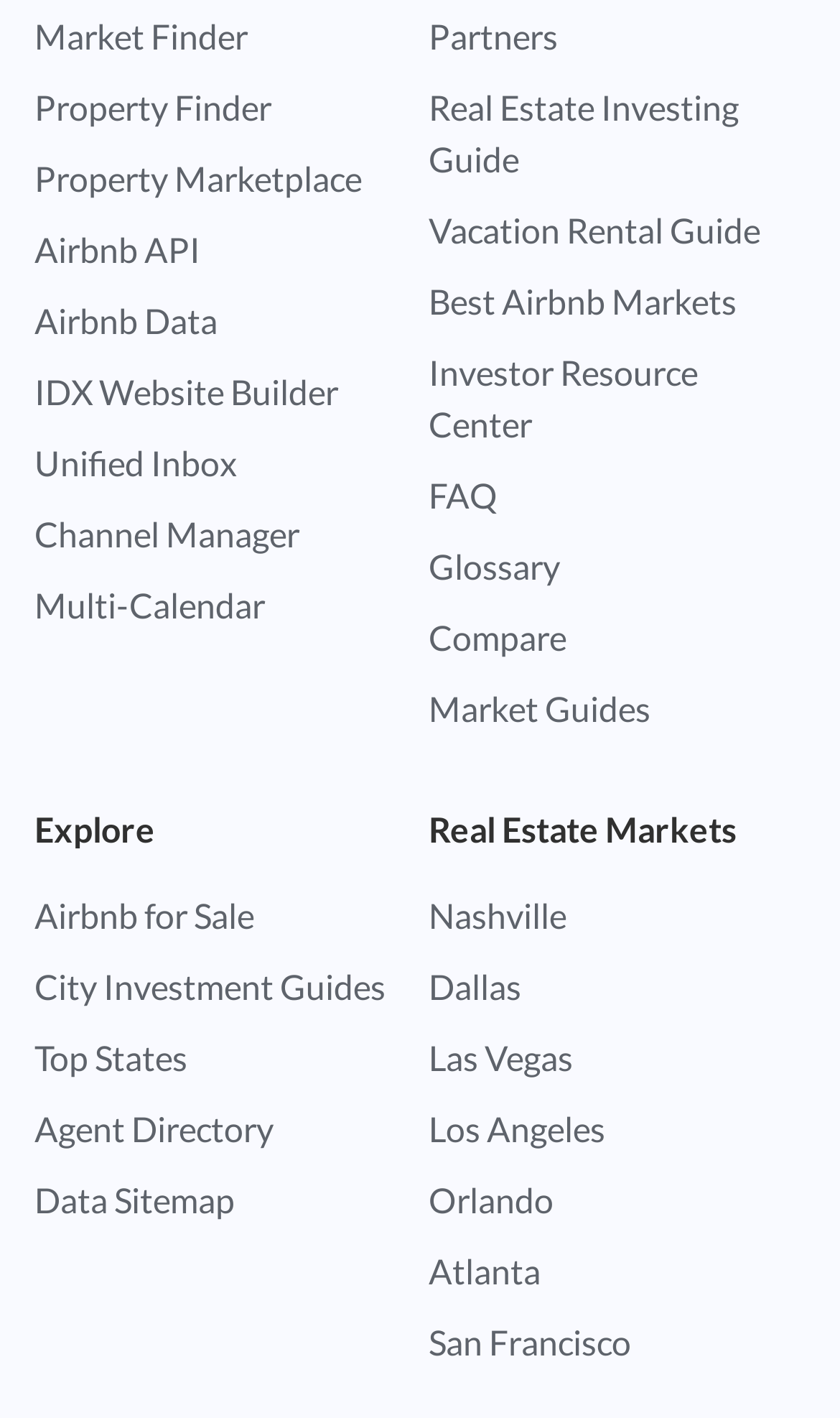Look at the image and write a detailed answer to the question: 
How many headings are there on the webpage?

I searched the webpage and found two headings, 'Explore' and 'Real Estate Markets', which are located in the middle of the webpage.